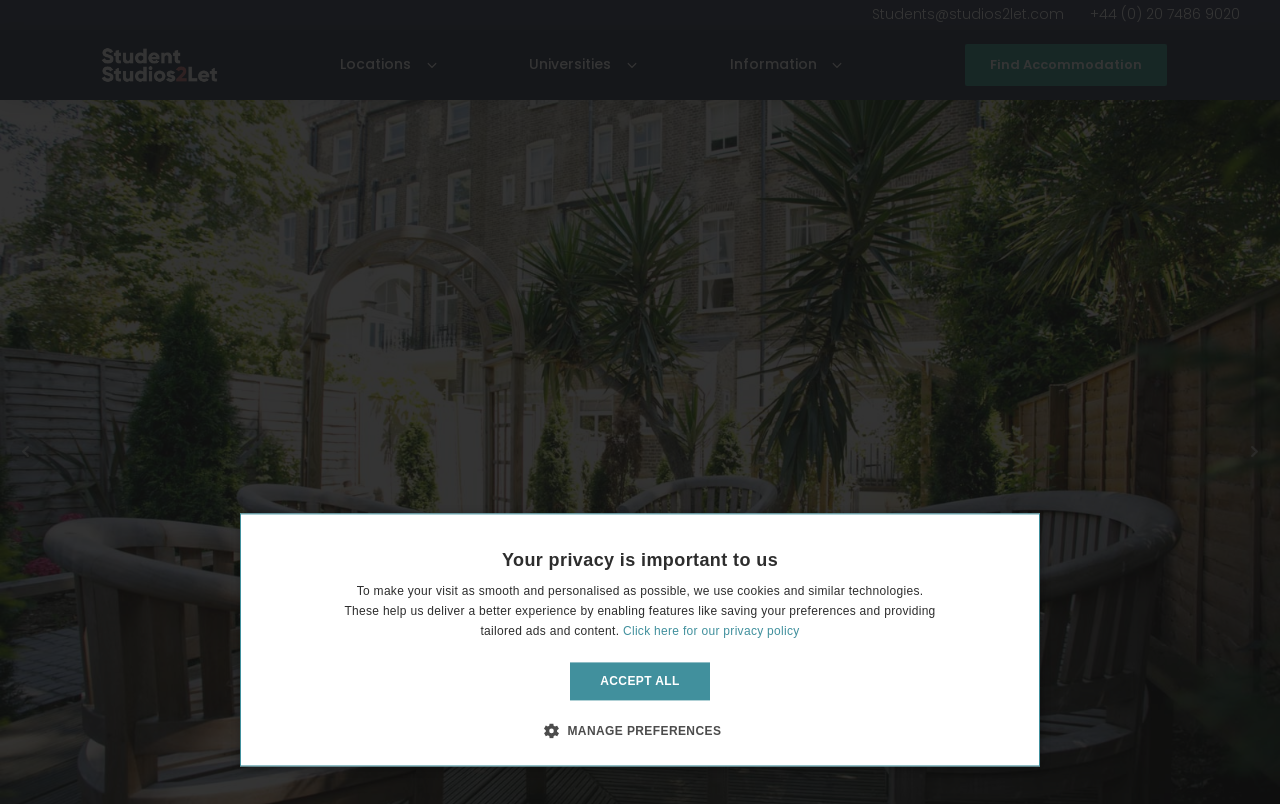Specify the bounding box coordinates (top-left x, top-left y, bottom-right x, bottom-right y) of the UI element in the screenshot that matches this description: +44 (0) 20 7486 9020

[0.852, 0.006, 0.969, 0.031]